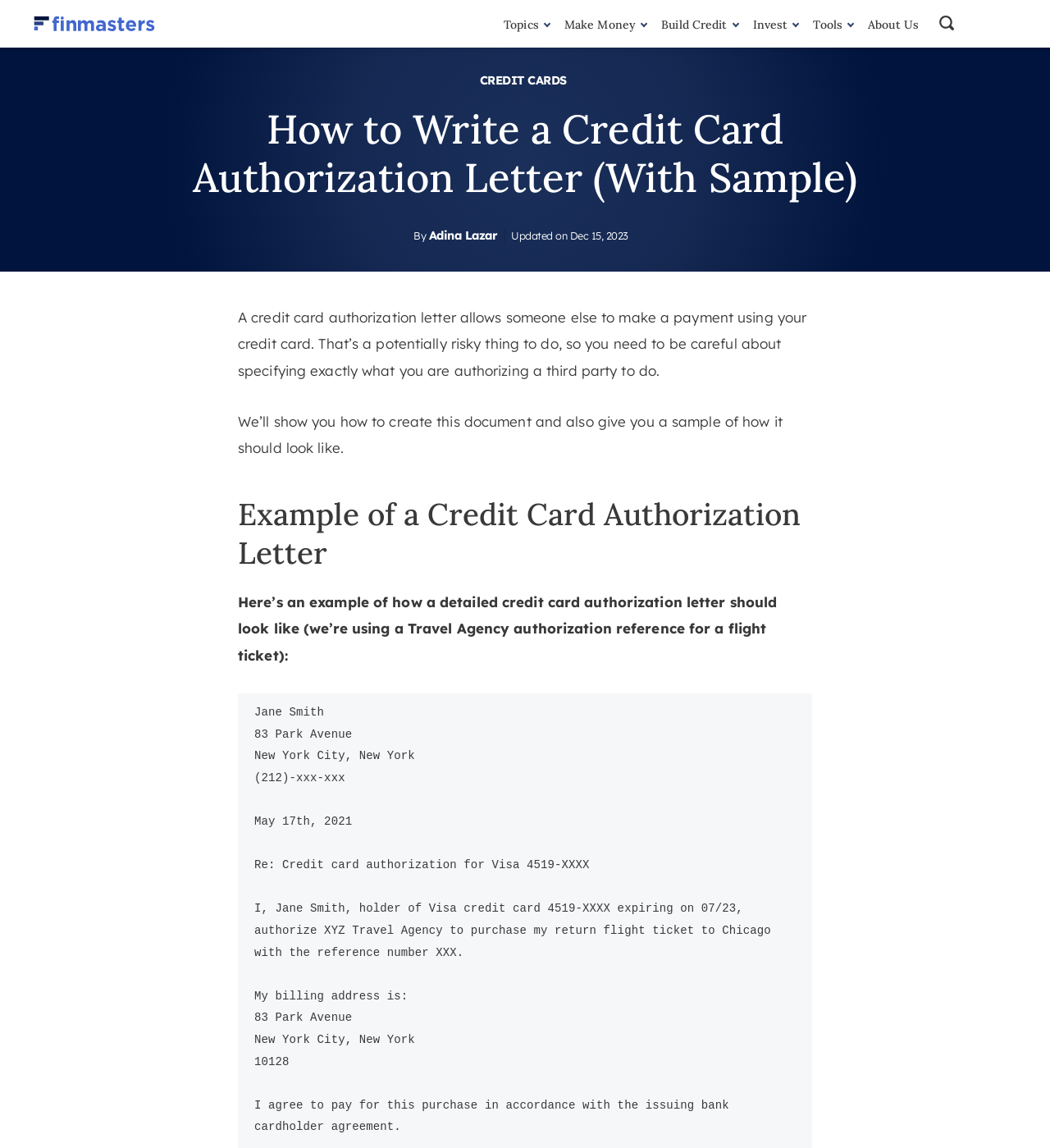What is a credit card authorization letter?
Please give a detailed and elaborate answer to the question based on the image.

A credit card authorization letter is a document that gives someone else permission to use your credit card, allowing them to make a payment on your behalf. This letter is necessary when you want to authorize a third party to use your credit card, but you need to be careful about specifying exactly what you are authorizing them to do.